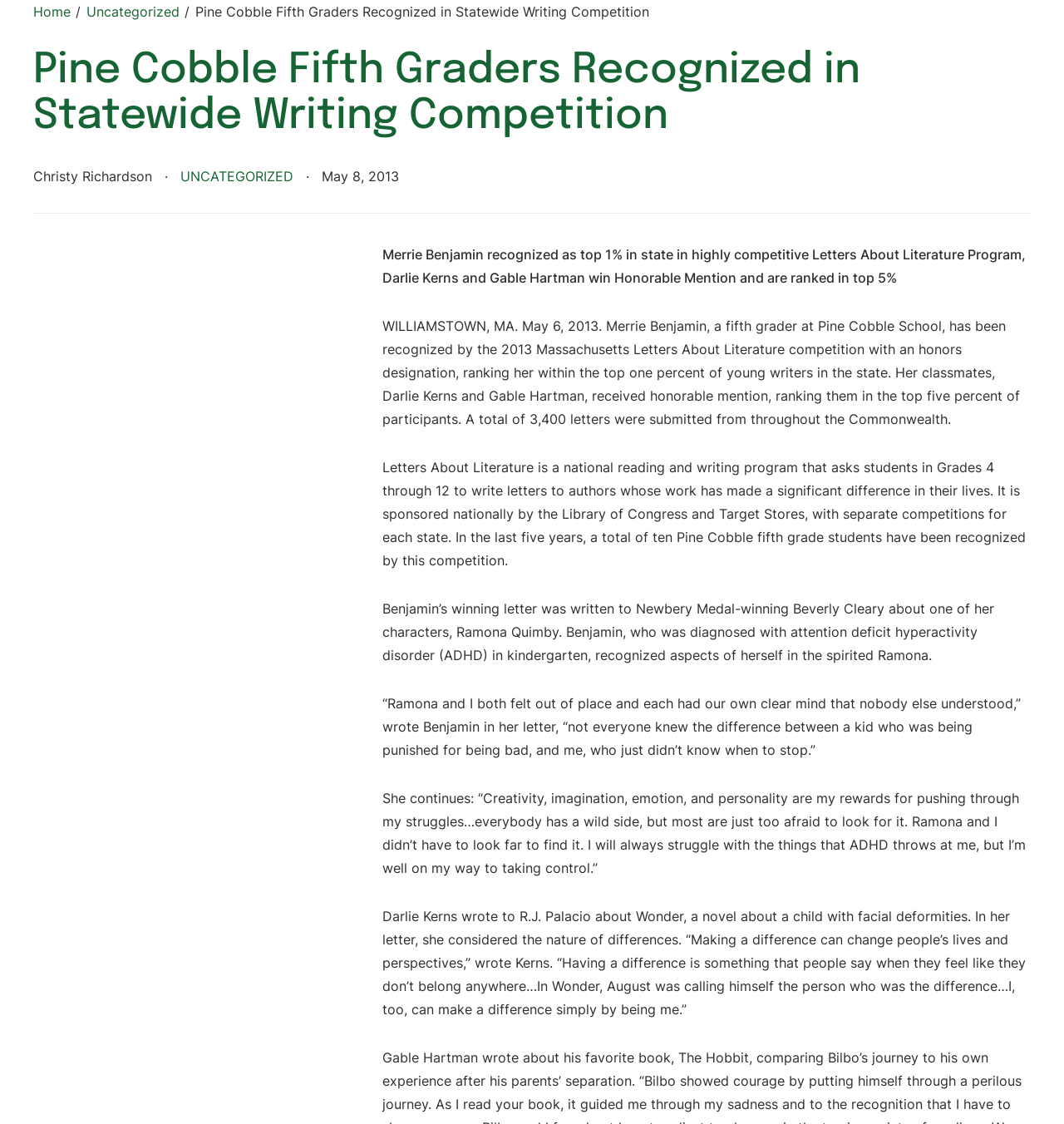What is the name of the program that Merrie Benjamin won? Please answer the question using a single word or phrase based on the image.

Letters About Literature